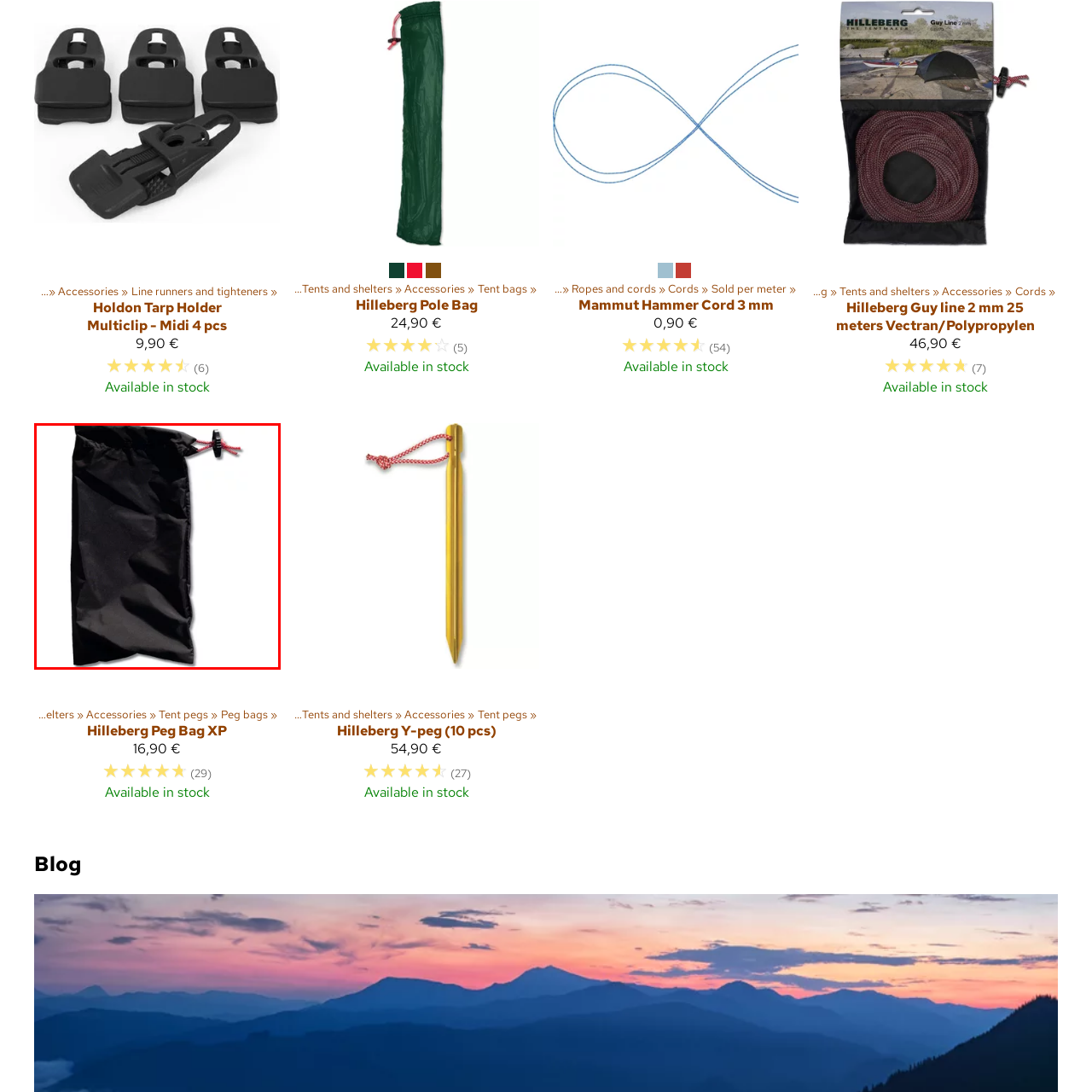Focus on the area marked by the red box, What is the purpose of the Hilleberg Peg Bag XP? 
Answer briefly using a single word or phrase.

to store tent pegs